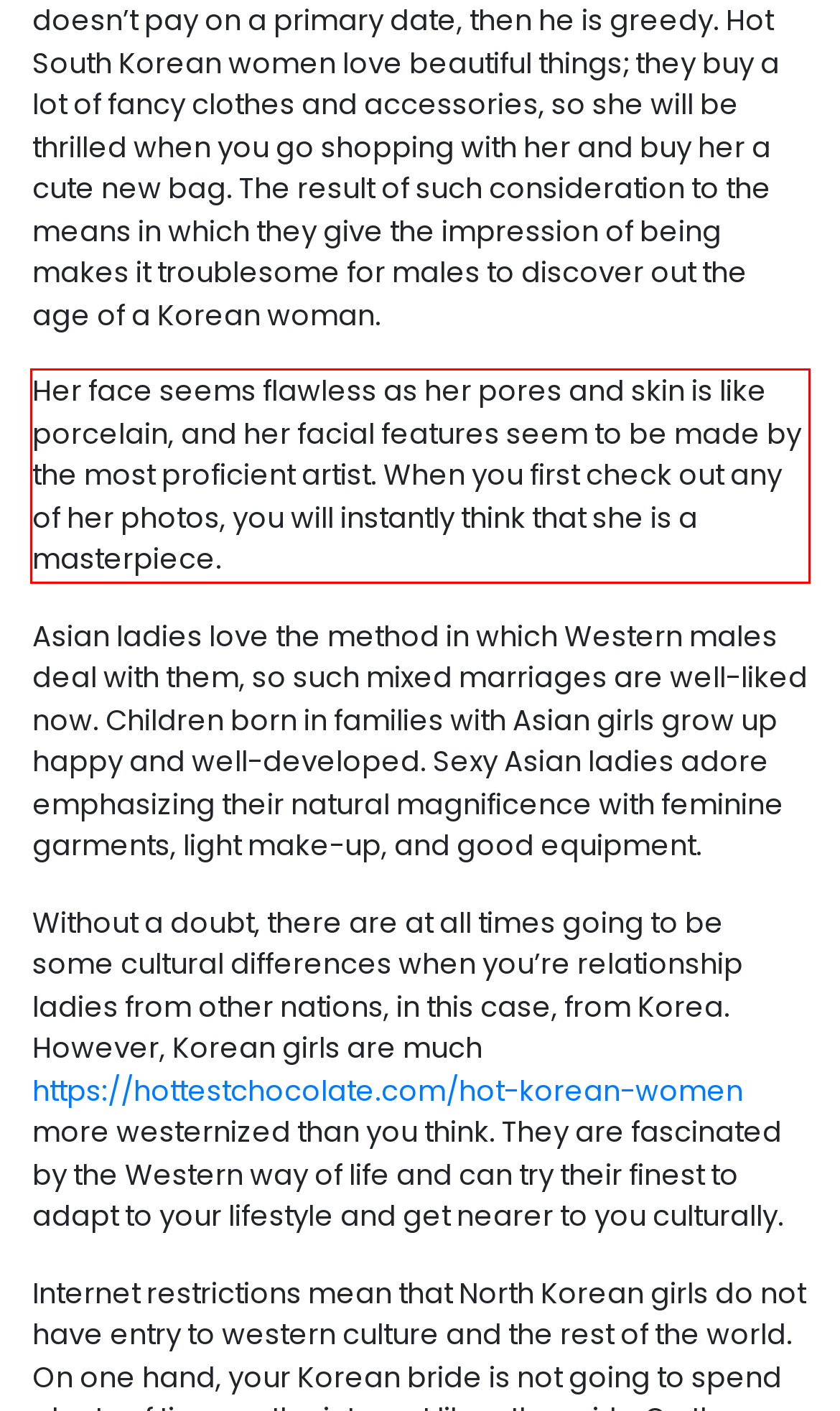The screenshot provided shows a webpage with a red bounding box. Apply OCR to the text within this red bounding box and provide the extracted content.

Her face seems flawless as her pores and skin is like porcelain, and her facial features seem to be made by the most proficient artist. When you first check out any of her photos, you will instantly think that she is a masterpiece.